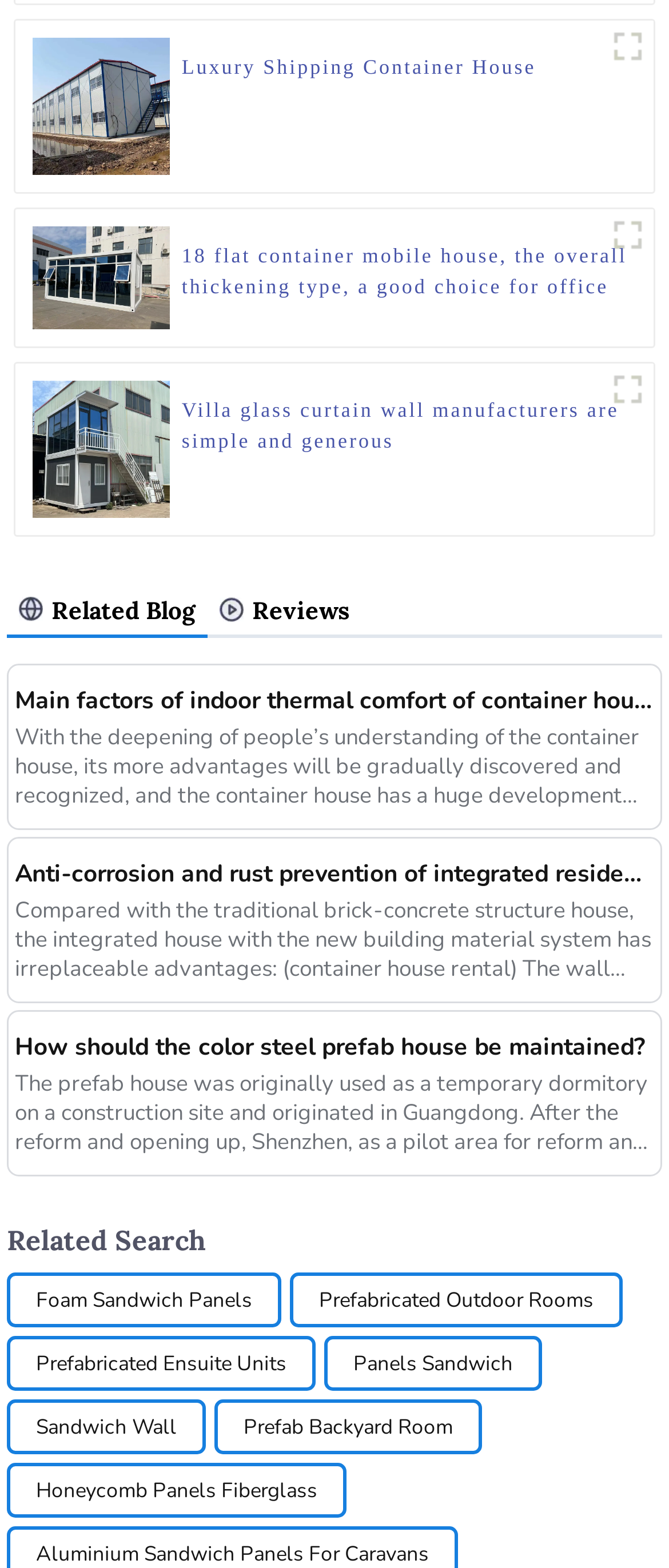Please determine the bounding box coordinates of the element to click in order to execute the following instruction: "Read the article 'Main factors of indoor thermal comfort of container house'". The coordinates should be four float numbers between 0 and 1, specified as [left, top, right, bottom].

[0.022, 0.435, 0.978, 0.458]